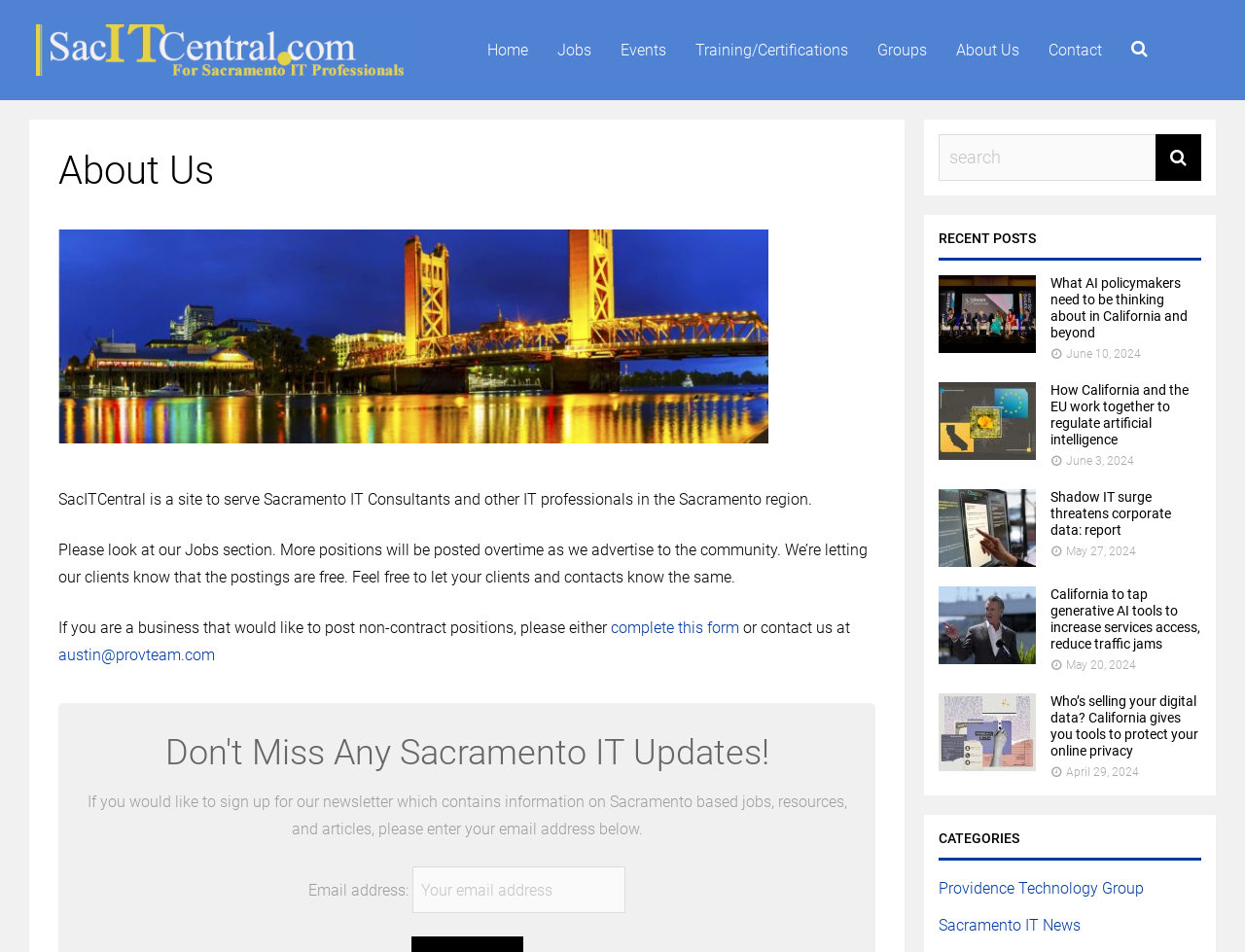Locate the coordinates of the bounding box for the clickable region that fulfills this instruction: "Enter your email address".

[0.331, 0.91, 0.502, 0.959]